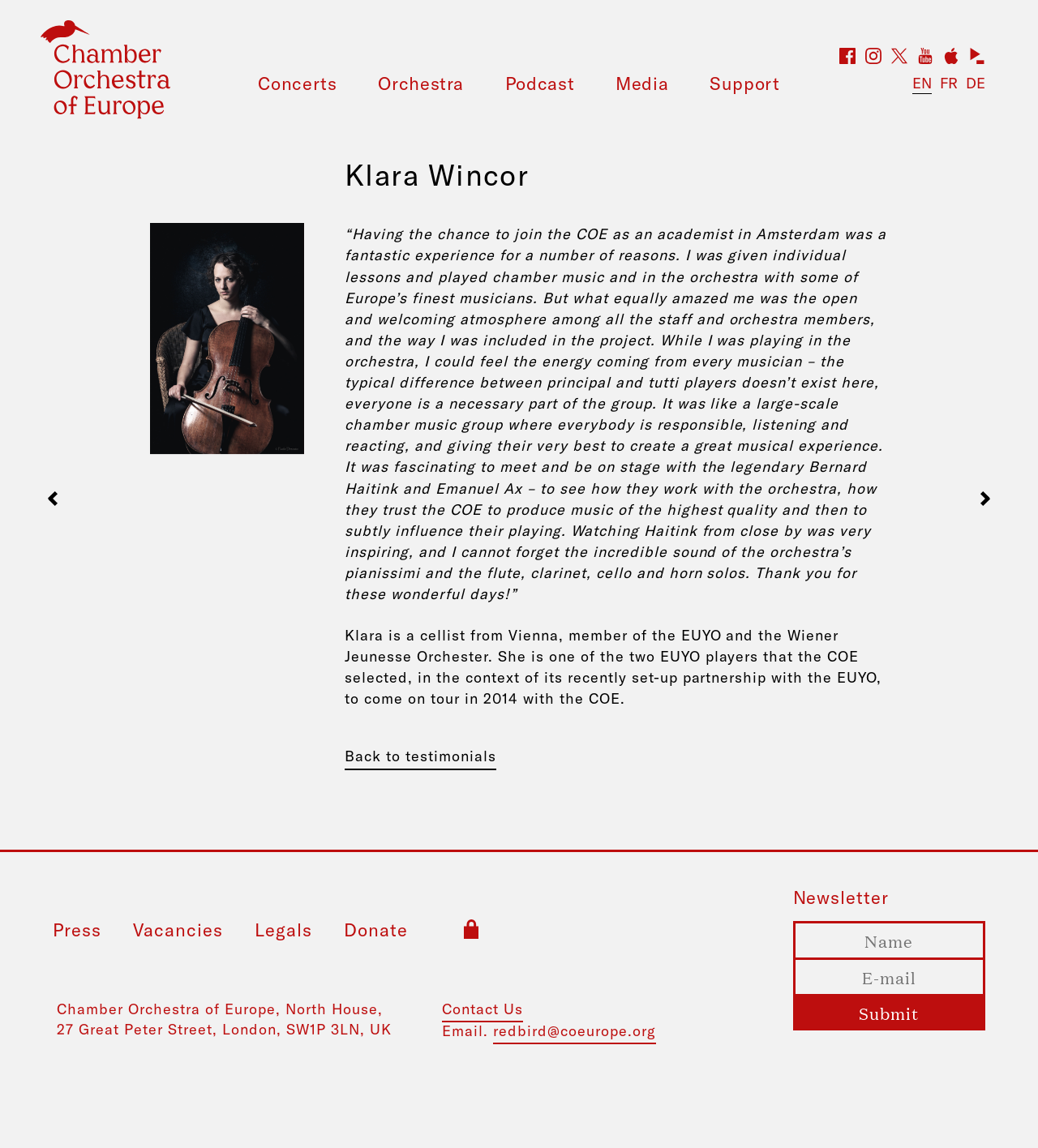What is the name of the cellist from Vienna?
Please provide a detailed answer to the question.

I found the answer by reading the text in the article section, which mentions 'Klara is a cellist from Vienna...'.